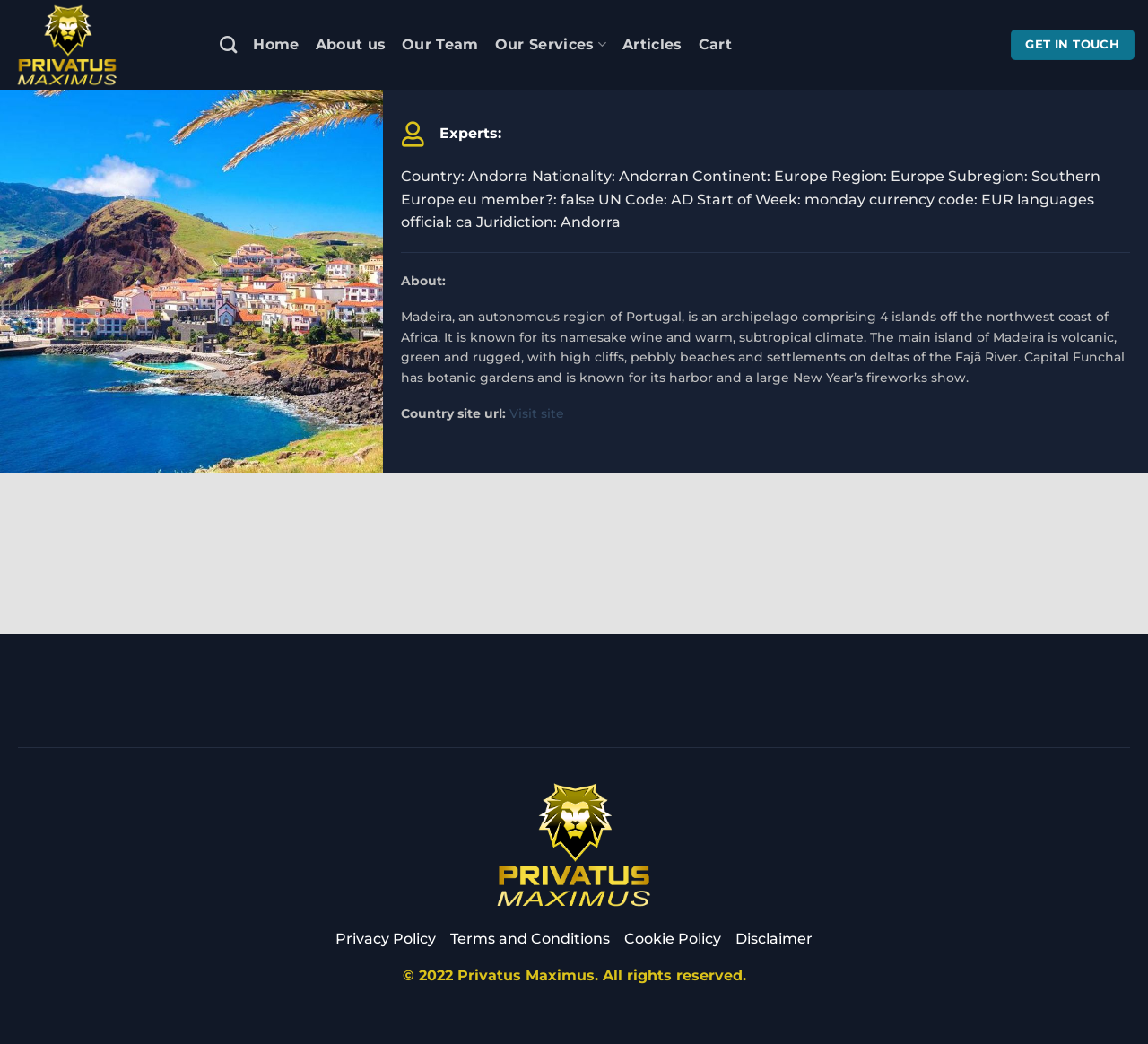Can you identify the bounding box coordinates of the clickable region needed to carry out this instruction: 'Read the 'Privacy Policy''? The coordinates should be four float numbers within the range of 0 to 1, stated as [left, top, right, bottom].

[0.292, 0.889, 0.38, 0.911]